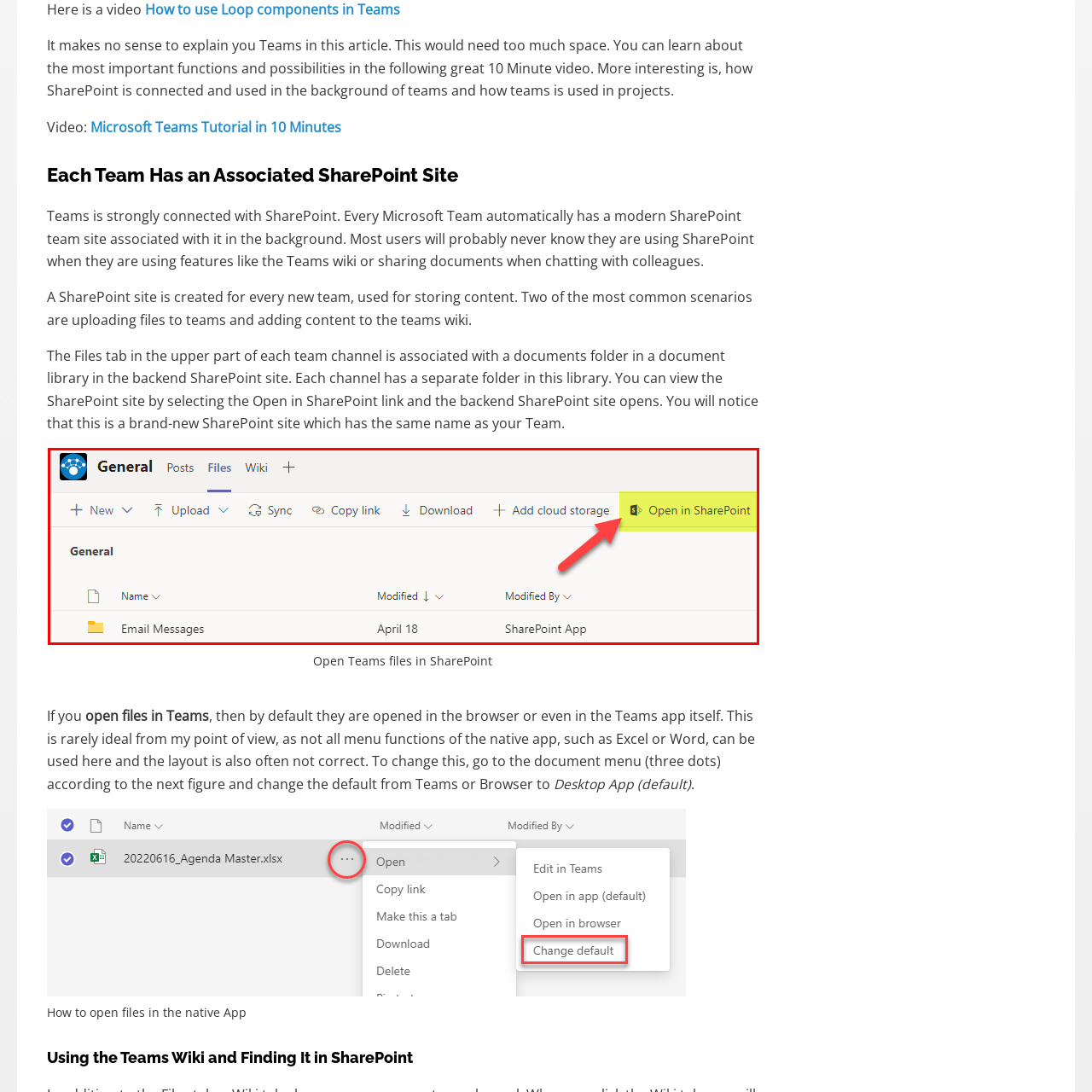Direct your attention to the image within the red boundary and answer the question with a single word or phrase:
What options are available for managing cloud storage?

Upload, sync, download